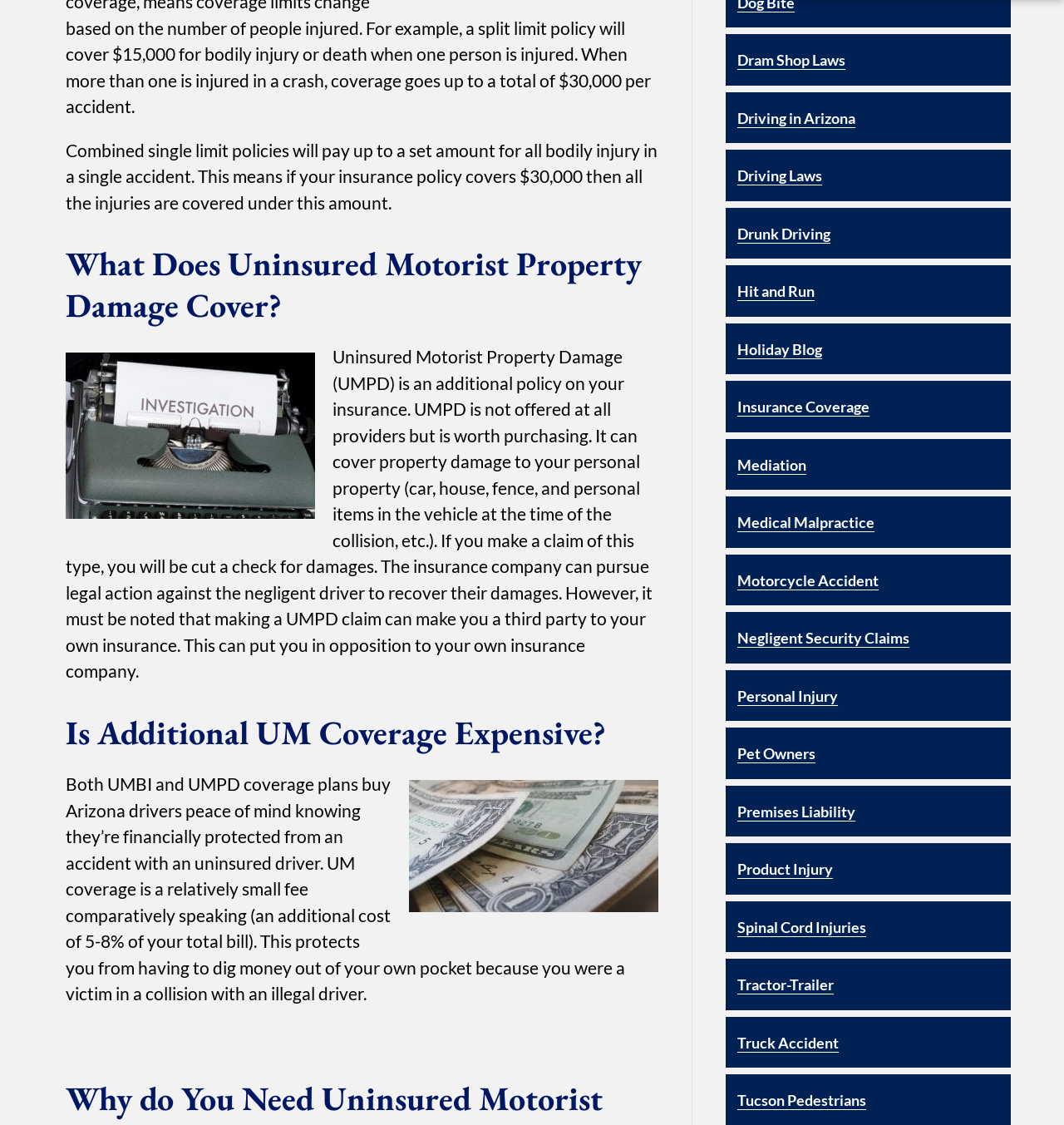Provide a one-word or one-phrase answer to the question:
What does Uninsured Motorist Property Damage cover?

Property damage to personal property